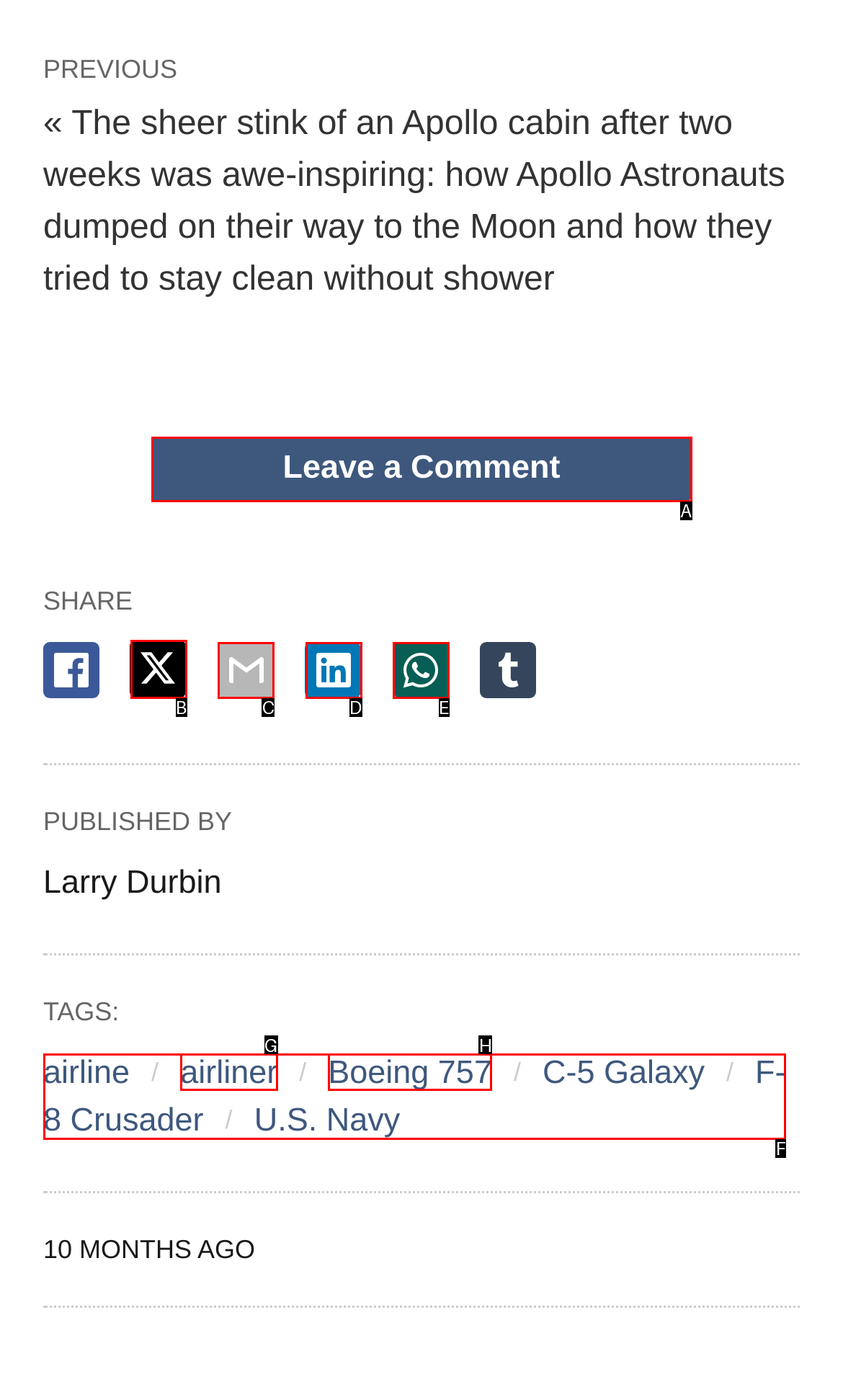Find the HTML element that corresponds to the description: Leave a Comment. Indicate your selection by the letter of the appropriate option.

A